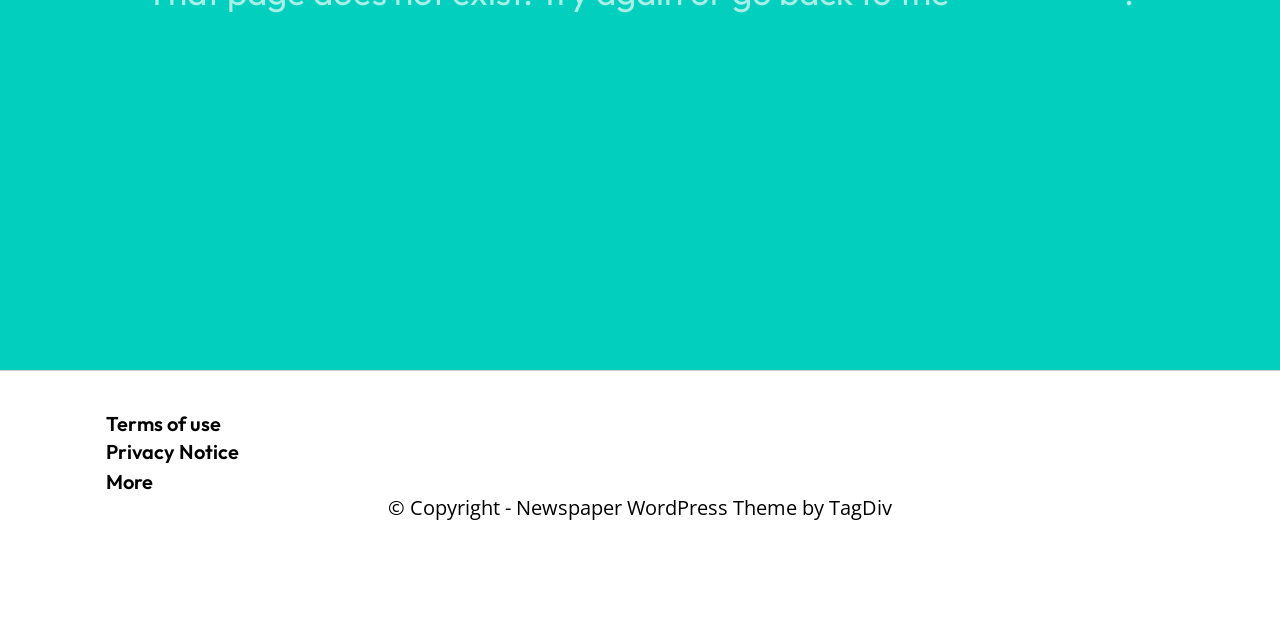Given the description Privacy Notice, predict the bounding box coordinates of the UI element. Ensure the coordinates are in the format (top-left x, top-left y, bottom-right x, bottom-right y) and all values are between 0 and 1.

[0.083, 0.686, 0.187, 0.725]